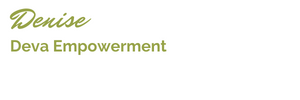Give a meticulous account of what the image depicts.

The image features the name "Denise" elegantly styled in a flowing script font, paired with the text "Deva Empowerment" presented in a bold, yet refined format beneath it. This layout suggests a brand or a personal identity focused on empowerment, possibly in a wellness or spiritual context. The use of a soft green color emphasizes vitality and growth, aligning with themes of personal development and transformation. This imagery likely represents Denise's mission to inspire and guide individuals towards greater self-awareness and empowerment.